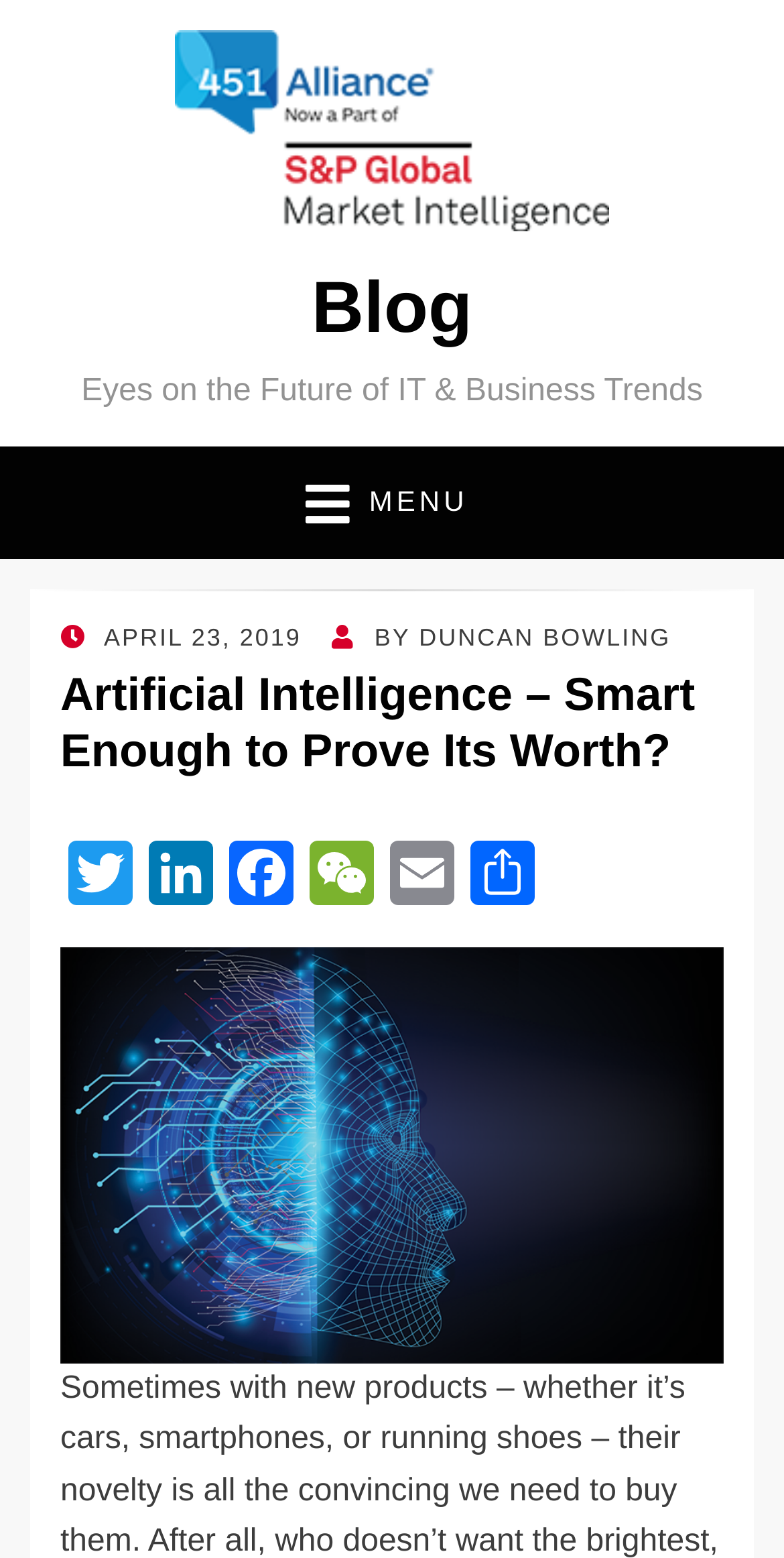Locate the bounding box coordinates of the item that should be clicked to fulfill the instruction: "open the menu".

[0.39, 0.312, 0.61, 0.334]